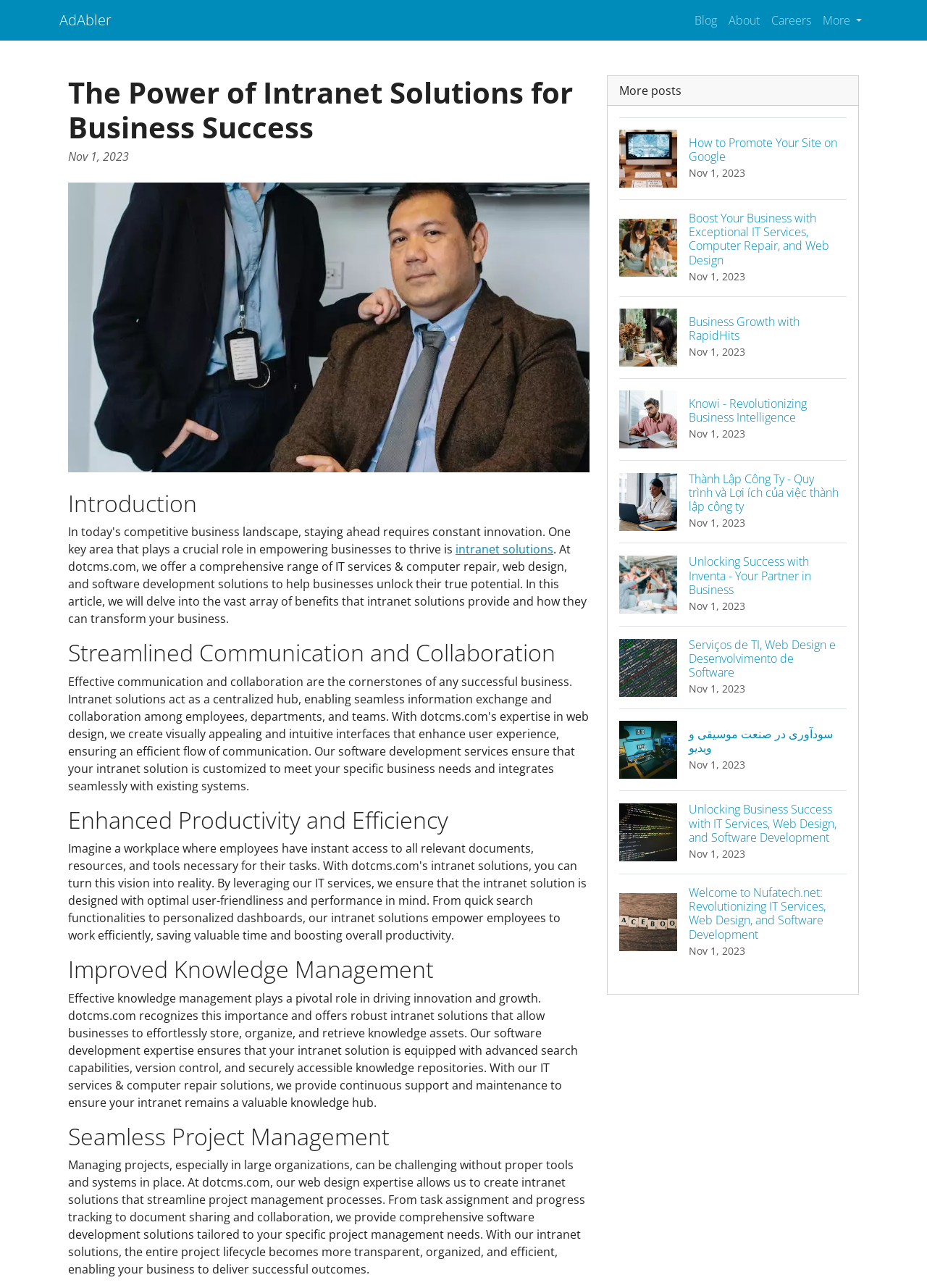What is the date of the latest blog post?
Answer the question in a detailed and comprehensive manner.

I looked at the dates of the blog posts listed at the bottom of the page and found that they all have the same date, which is Nov 1, 2023. Therefore, the date of the latest blog post is Nov 1, 2023.